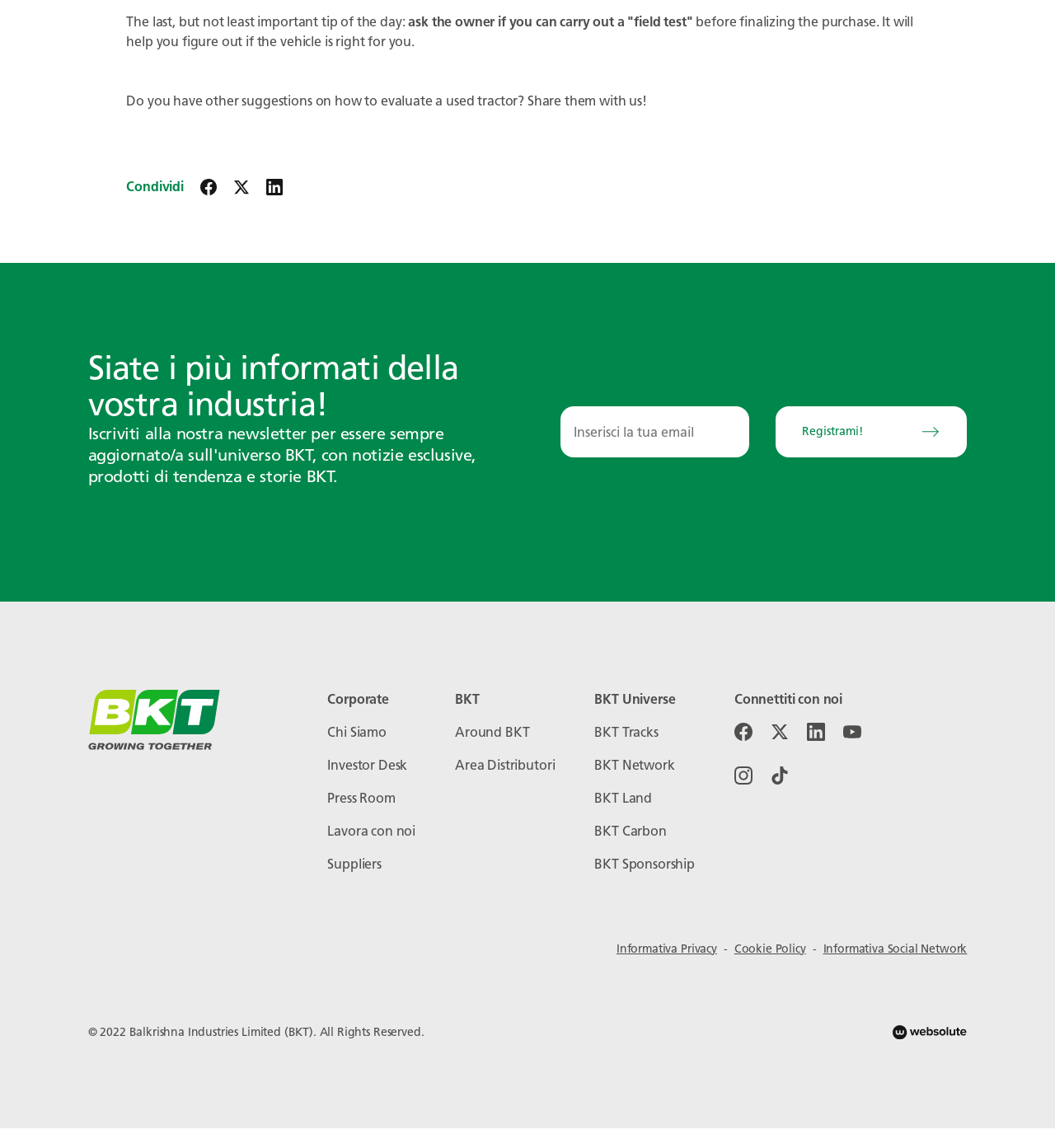Locate the bounding box coordinates of the element that should be clicked to fulfill the instruction: "Click on Registrami!".

[0.735, 0.354, 0.917, 0.399]